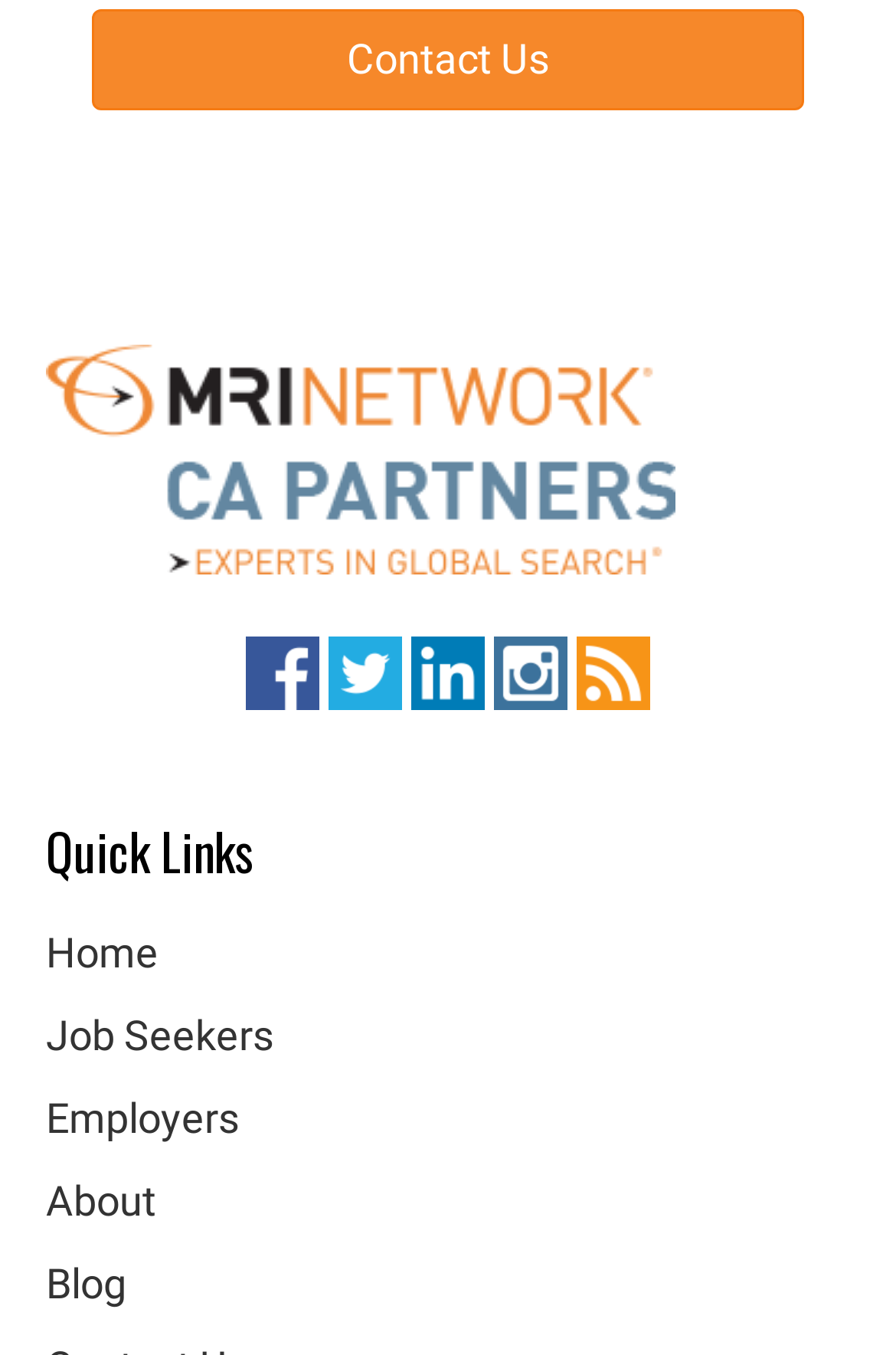Using the description: "Check us out on Instagram", identify the bounding box of the corresponding UI element in the screenshot.

[0.551, 0.469, 0.633, 0.524]